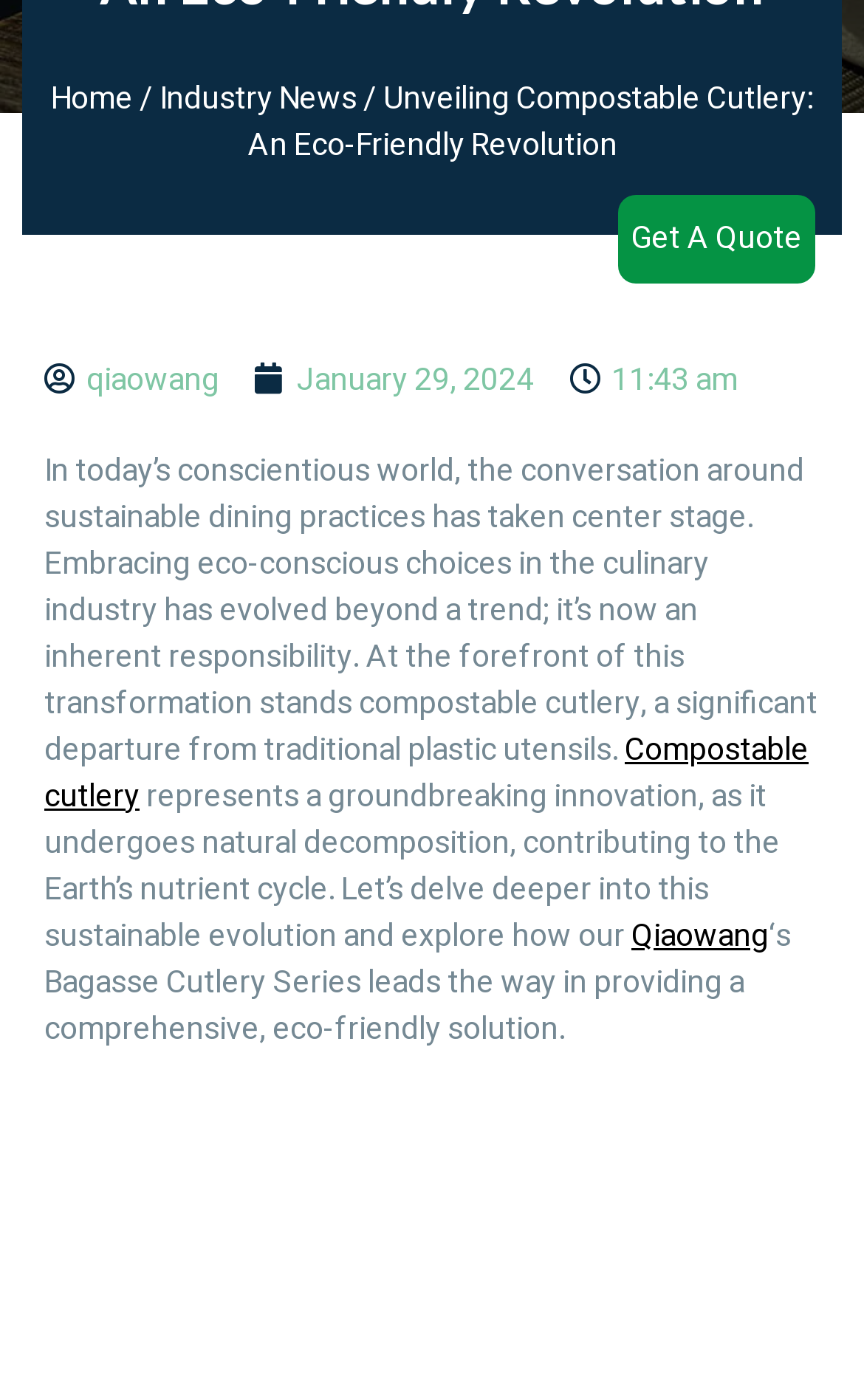Find the bounding box coordinates of the UI element according to this description: "Get A Quote".

[0.731, 0.14, 0.928, 0.203]